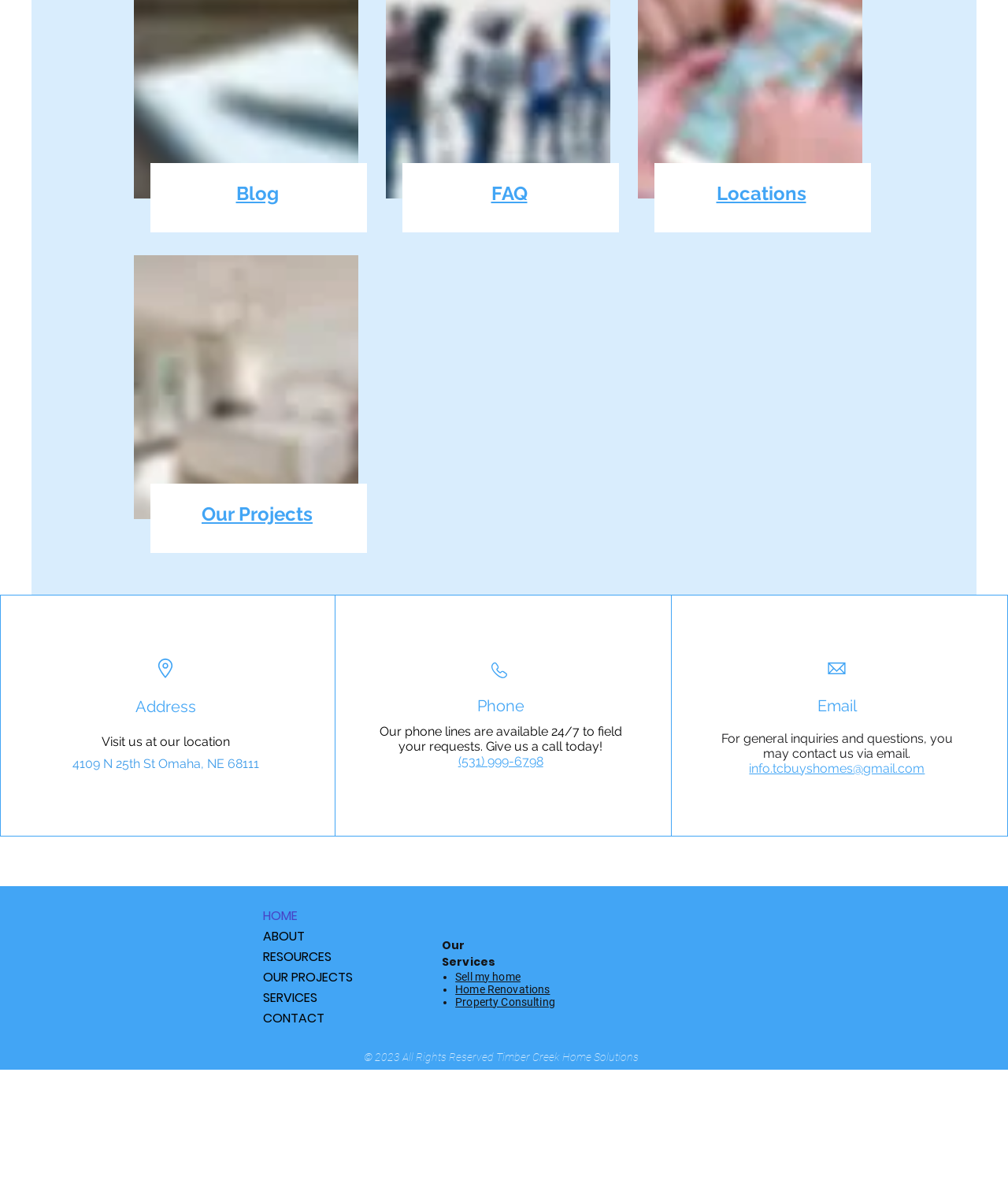Find the bounding box coordinates of the clickable region needed to perform the following instruction: "Visit the 'Our Projects' page". The coordinates should be provided as four float numbers between 0 and 1, i.e., [left, top, right, bottom].

[0.2, 0.422, 0.31, 0.441]